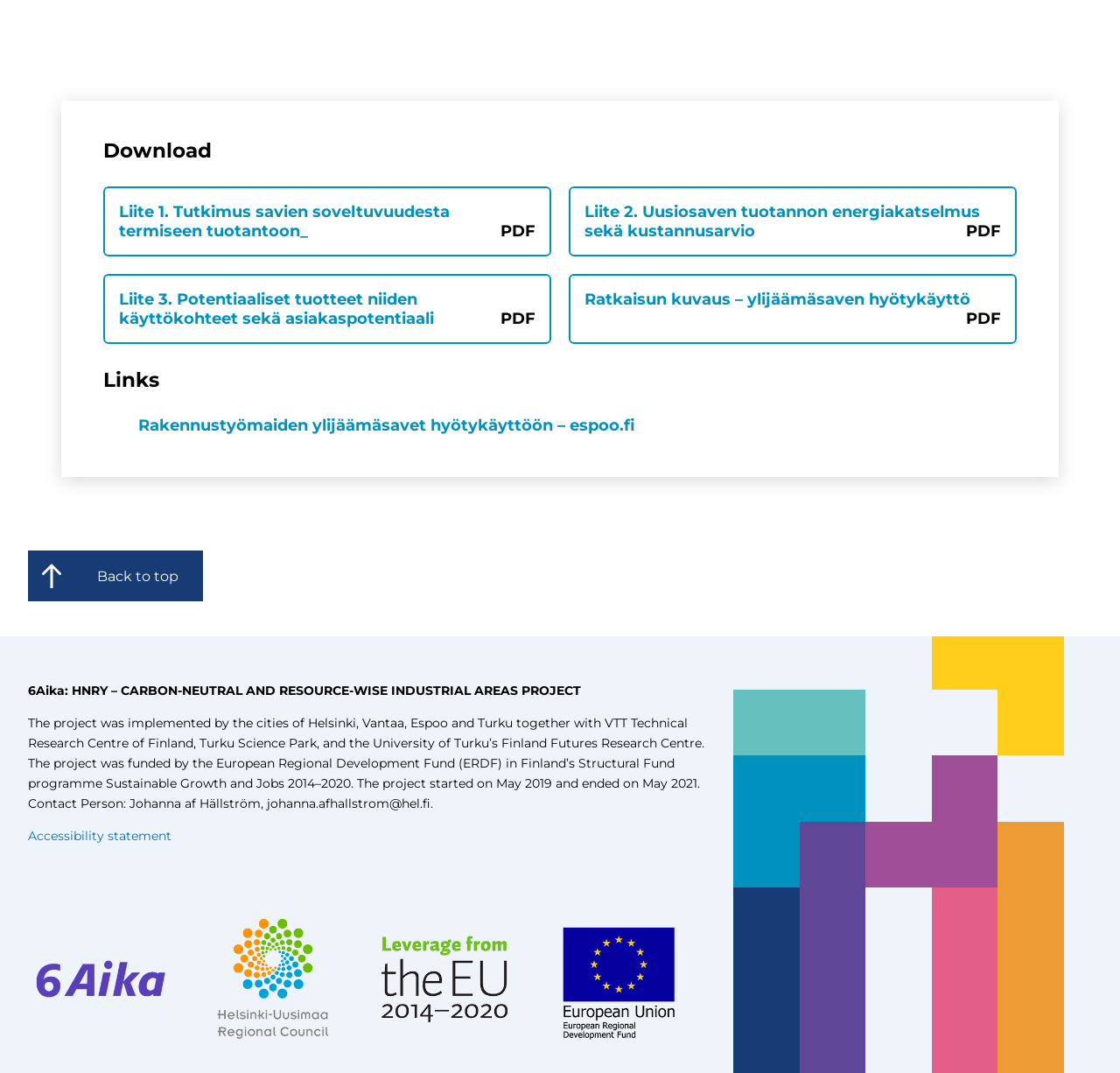Please provide a short answer using a single word or phrase for the question:
How many logos are displayed at the bottom of the webpage?

4